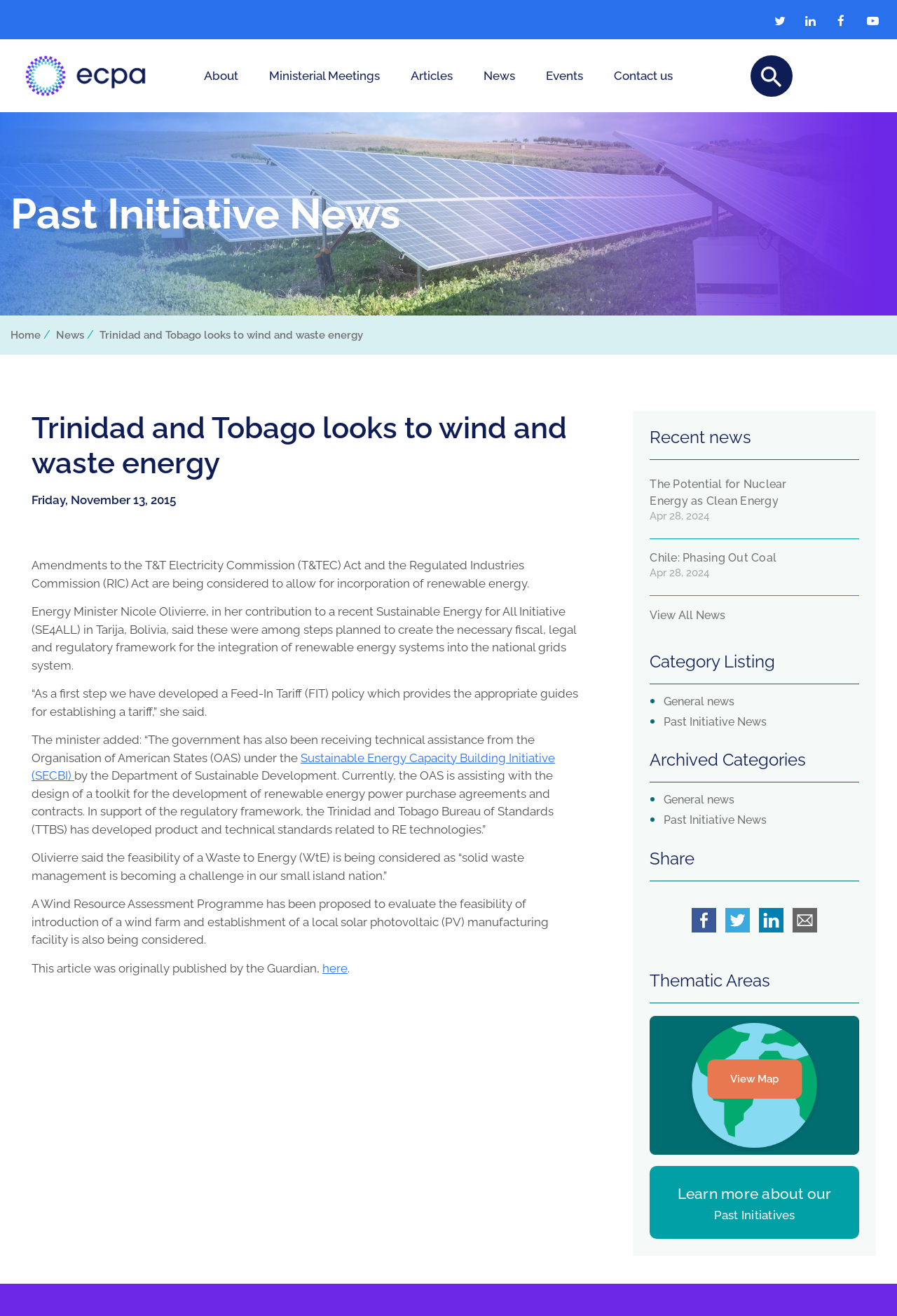What is the country where the Energy Minister is from?
Please look at the screenshot and answer using one word or phrase.

Trinidad and Tobago